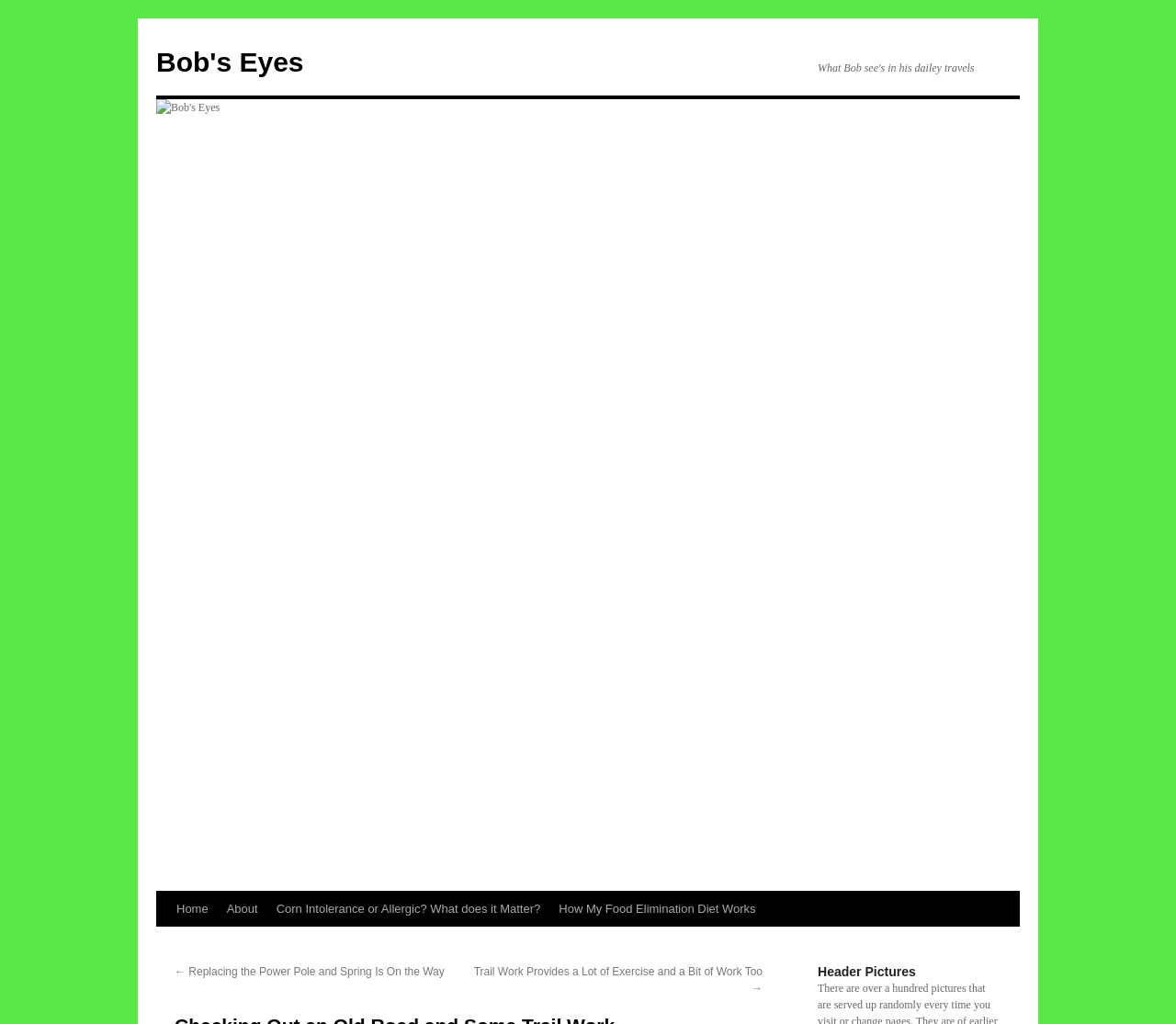Using the provided element description: "Skip to content", identify the bounding box coordinates. The coordinates should be four floats between 0 and 1 in the order [left, top, right, bottom].

[0.132, 0.87, 0.148, 0.972]